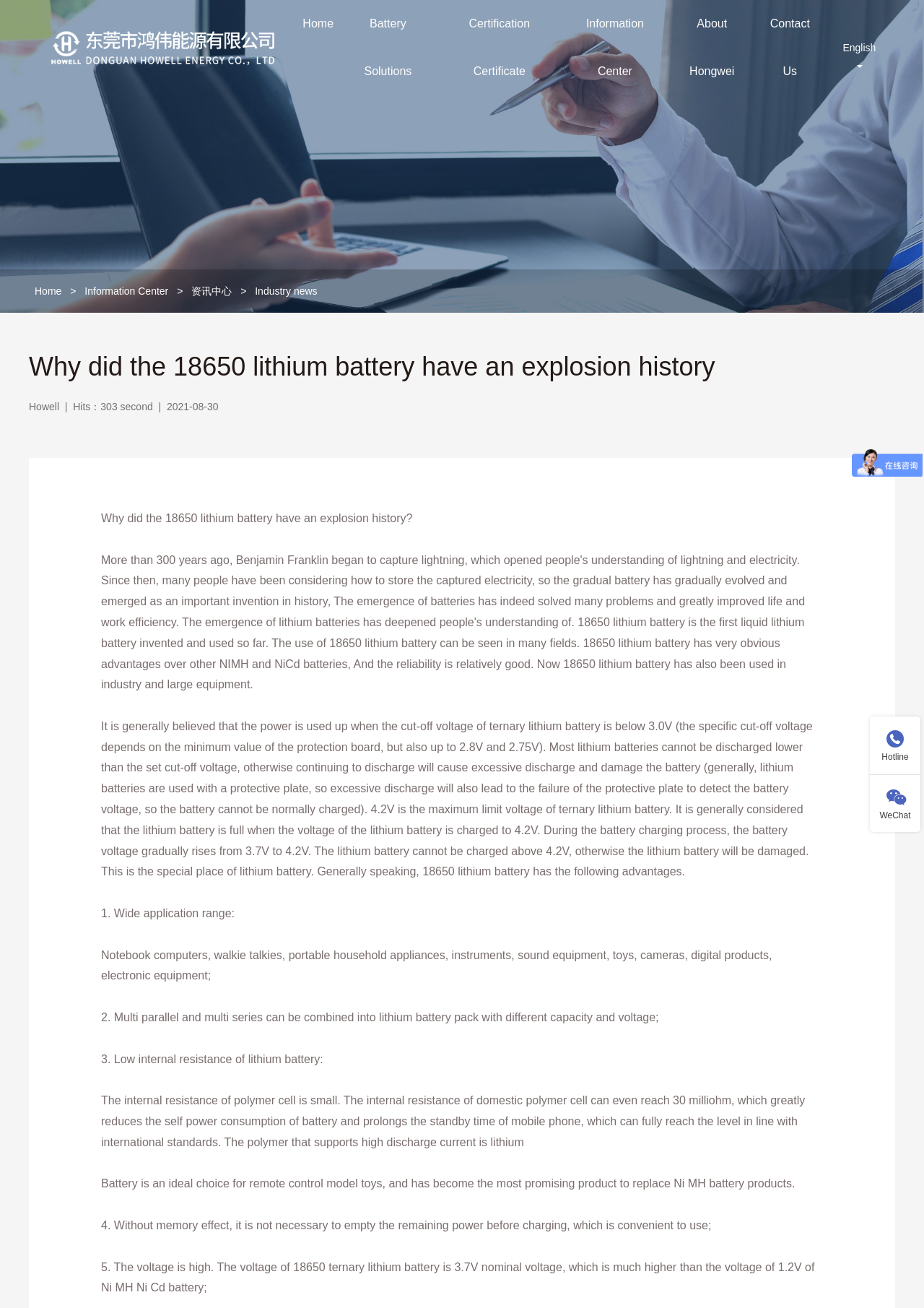What is the maximum limit voltage of ternary lithium battery?
From the details in the image, provide a complete and detailed answer to the question.

The webpage states that 4.2V is the maximum limit voltage of ternary lithium battery, and charging above this voltage can cause damage to the battery.